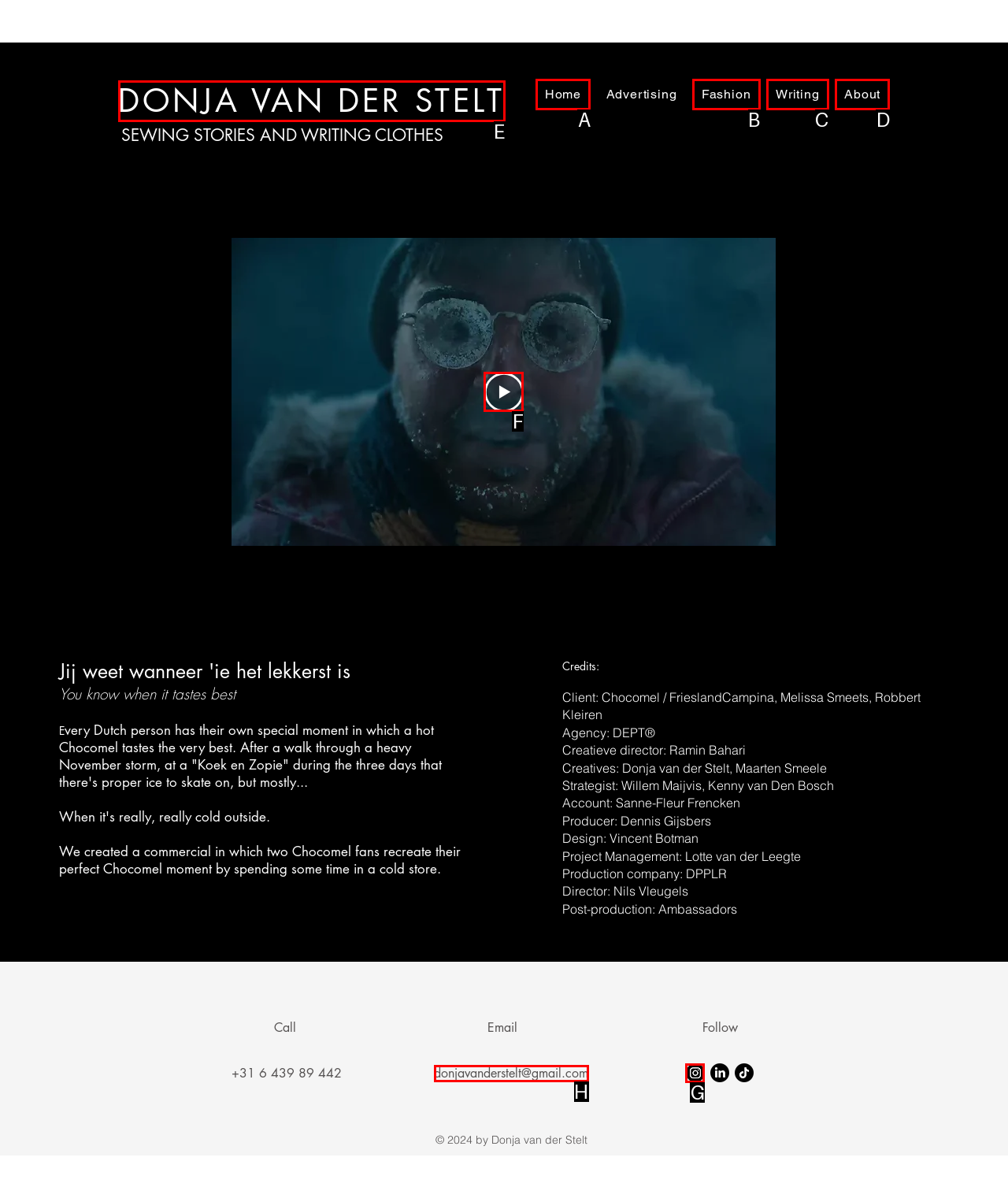Select the letter associated with the UI element you need to click to perform the following action: Follow on Instagram
Reply with the correct letter from the options provided.

G